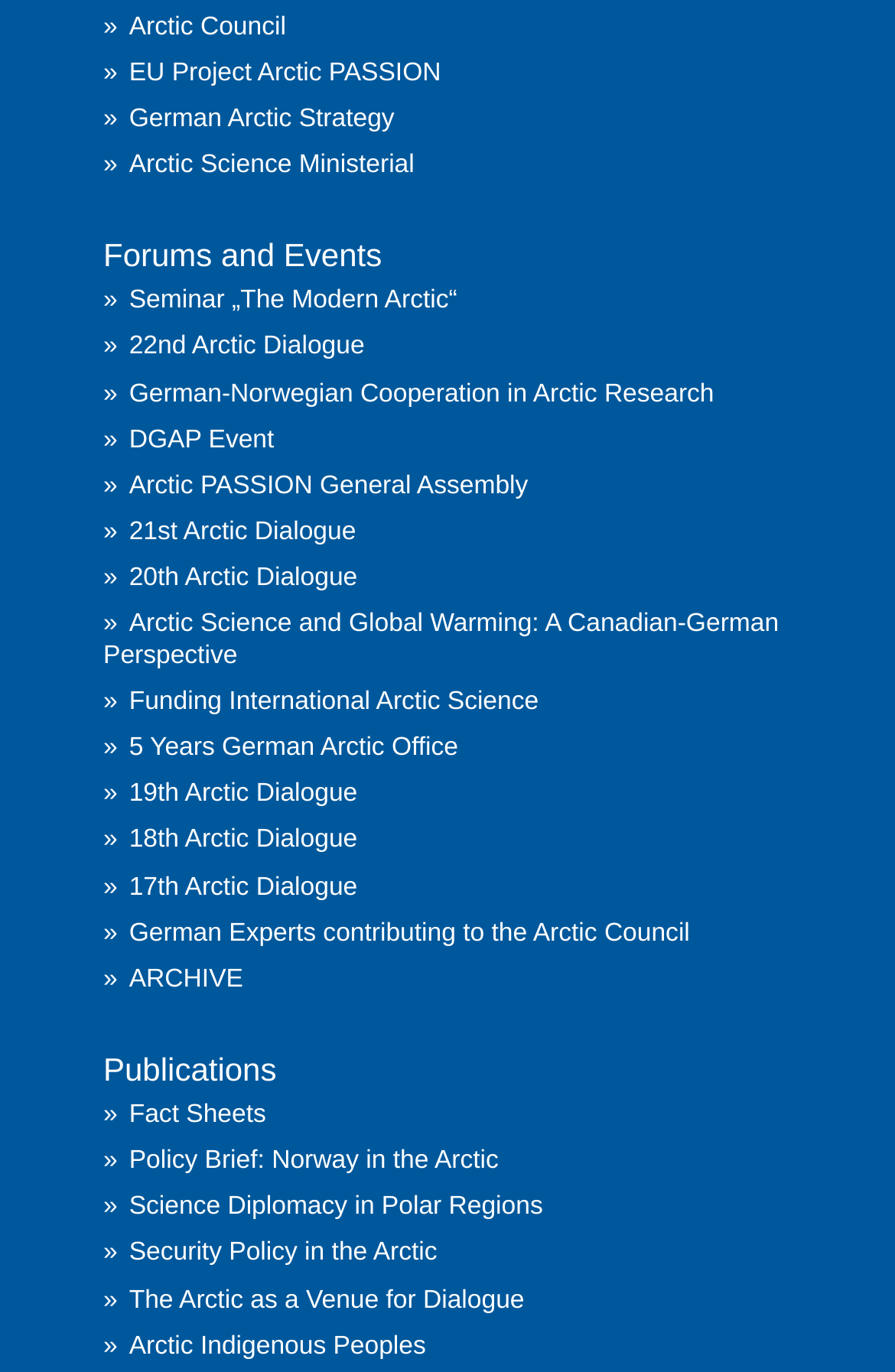Identify the bounding box coordinates of the clickable section necessary to follow the following instruction: "Explore 22nd Arctic Dialogue". The coordinates should be presented as four float numbers from 0 to 1, i.e., [left, top, right, bottom].

[0.115, 0.243, 0.407, 0.263]